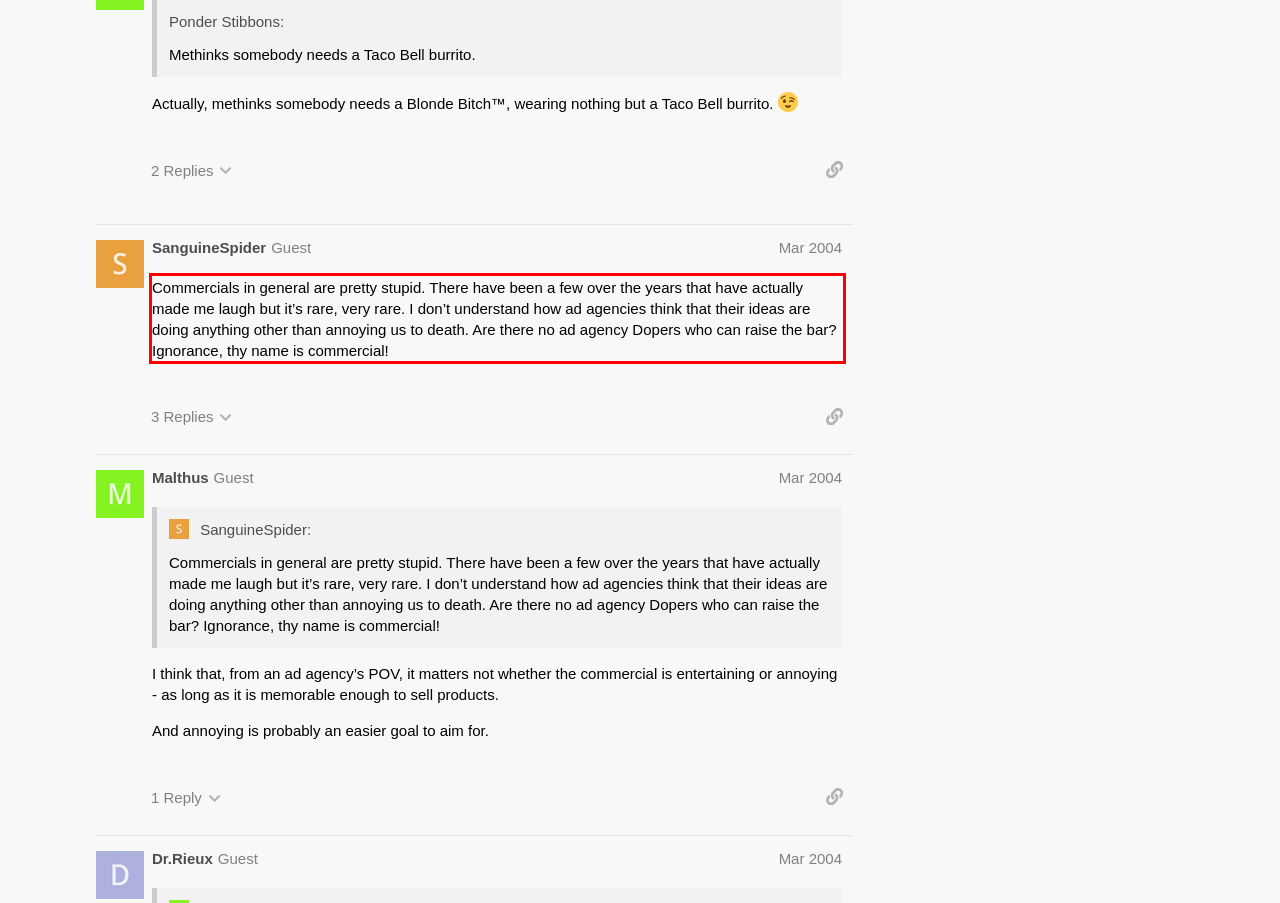Please identify and extract the text from the UI element that is surrounded by a red bounding box in the provided webpage screenshot.

Commercials in general are pretty stupid. There have been a few over the years that have actually made me laugh but it’s rare, very rare. I don’t understand how ad agencies think that their ideas are doing anything other than annoying us to death. Are there no ad agency Dopers who can raise the bar? Ignorance, thy name is commercial!